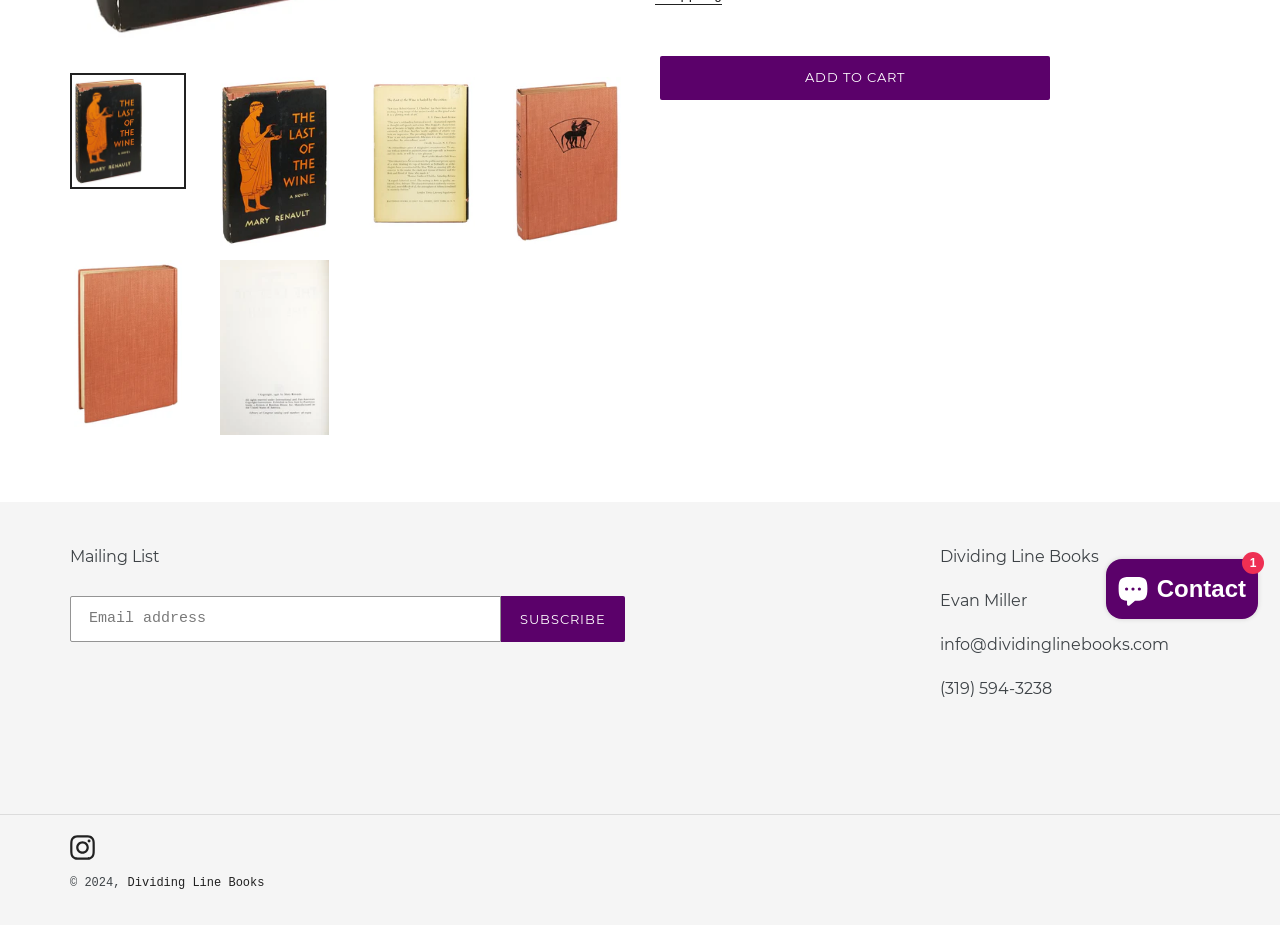Identify the bounding box coordinates for the UI element described as follows: "Add to cart". Ensure the coordinates are four float numbers between 0 and 1, formatted as [left, top, right, bottom].

[0.516, 0.06, 0.82, 0.108]